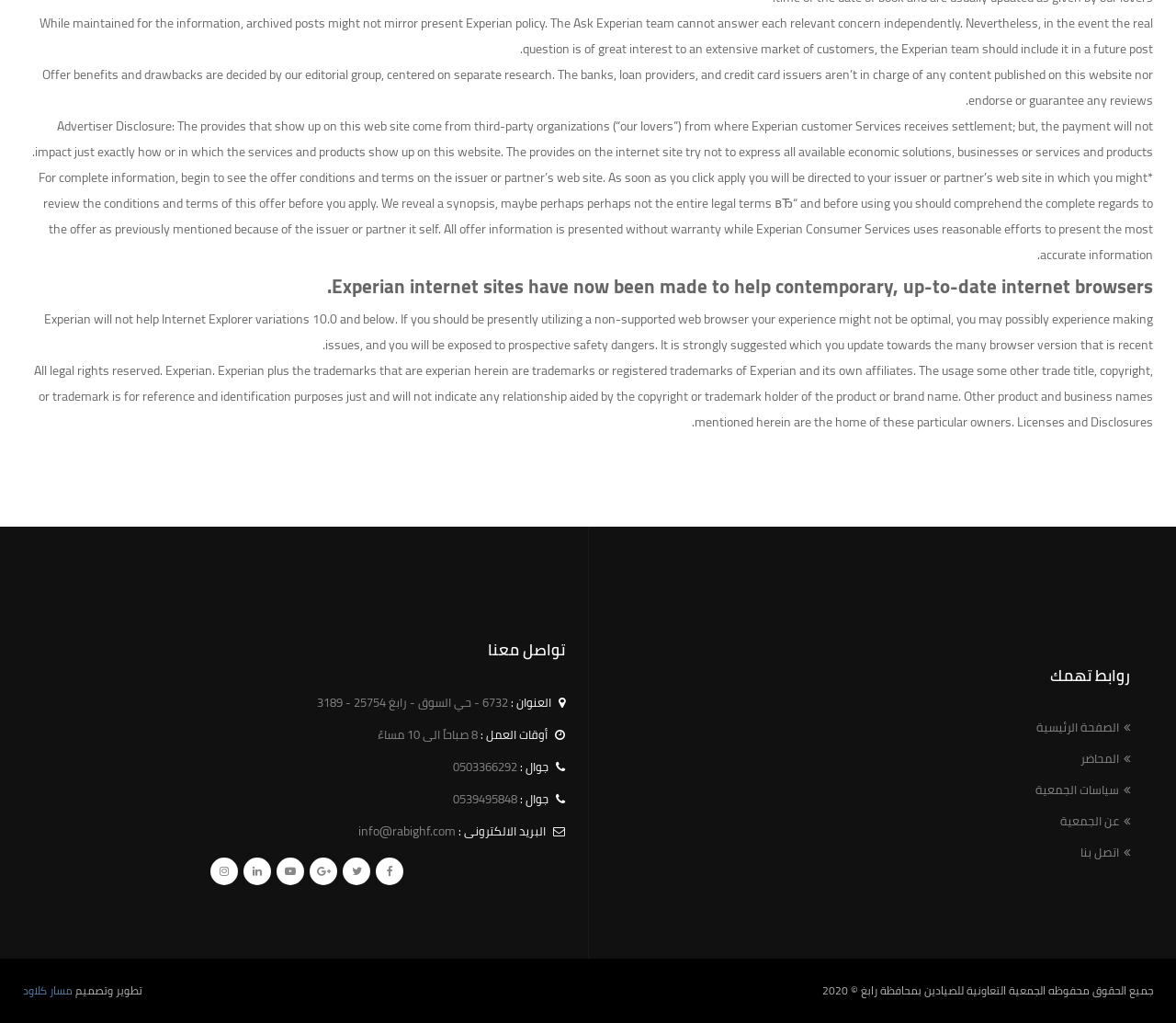Please locate the bounding box coordinates of the element that should be clicked to complete the given instruction: "view licenses and disclosures".

[0.029, 0.35, 0.98, 0.424]